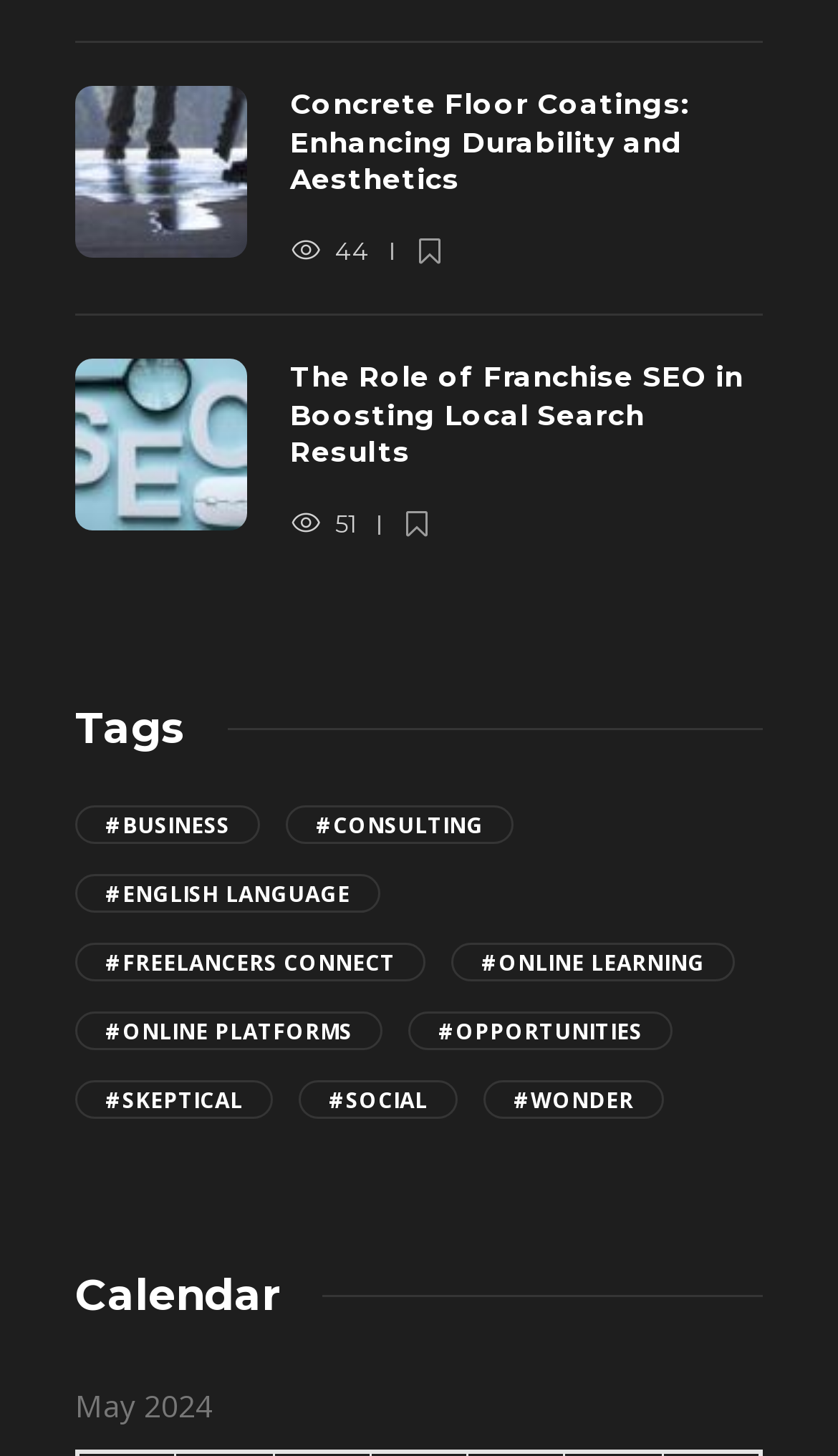Please indicate the bounding box coordinates for the clickable area to complete the following task: "Click on the link 'online learning (2 items)'". The coordinates should be specified as four float numbers between 0 and 1, i.e., [left, top, right, bottom].

[0.538, 0.648, 0.877, 0.674]